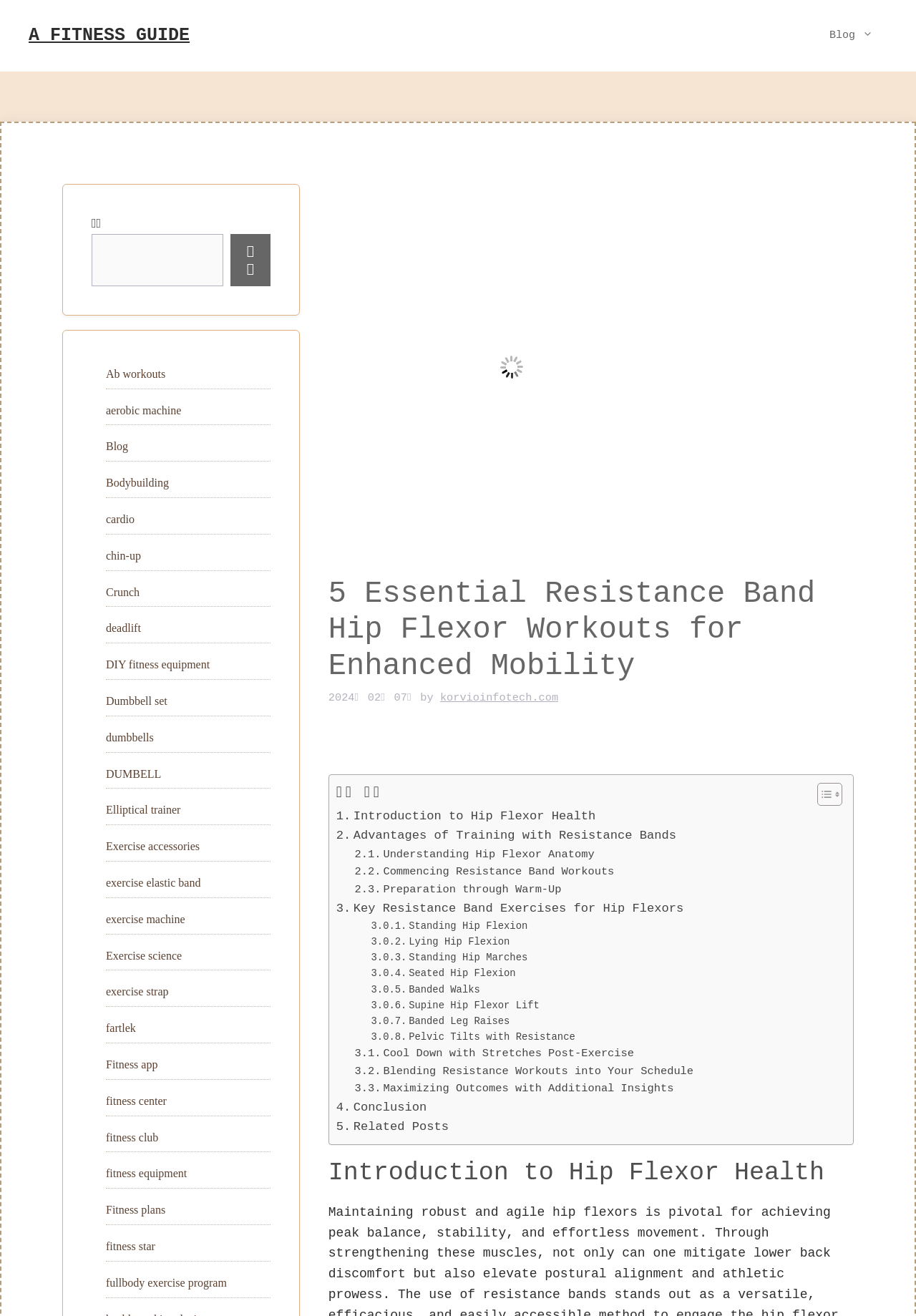Provide the bounding box coordinates of the HTML element described by the text: "Lying Hip Flexion".

[0.405, 0.71, 0.557, 0.722]